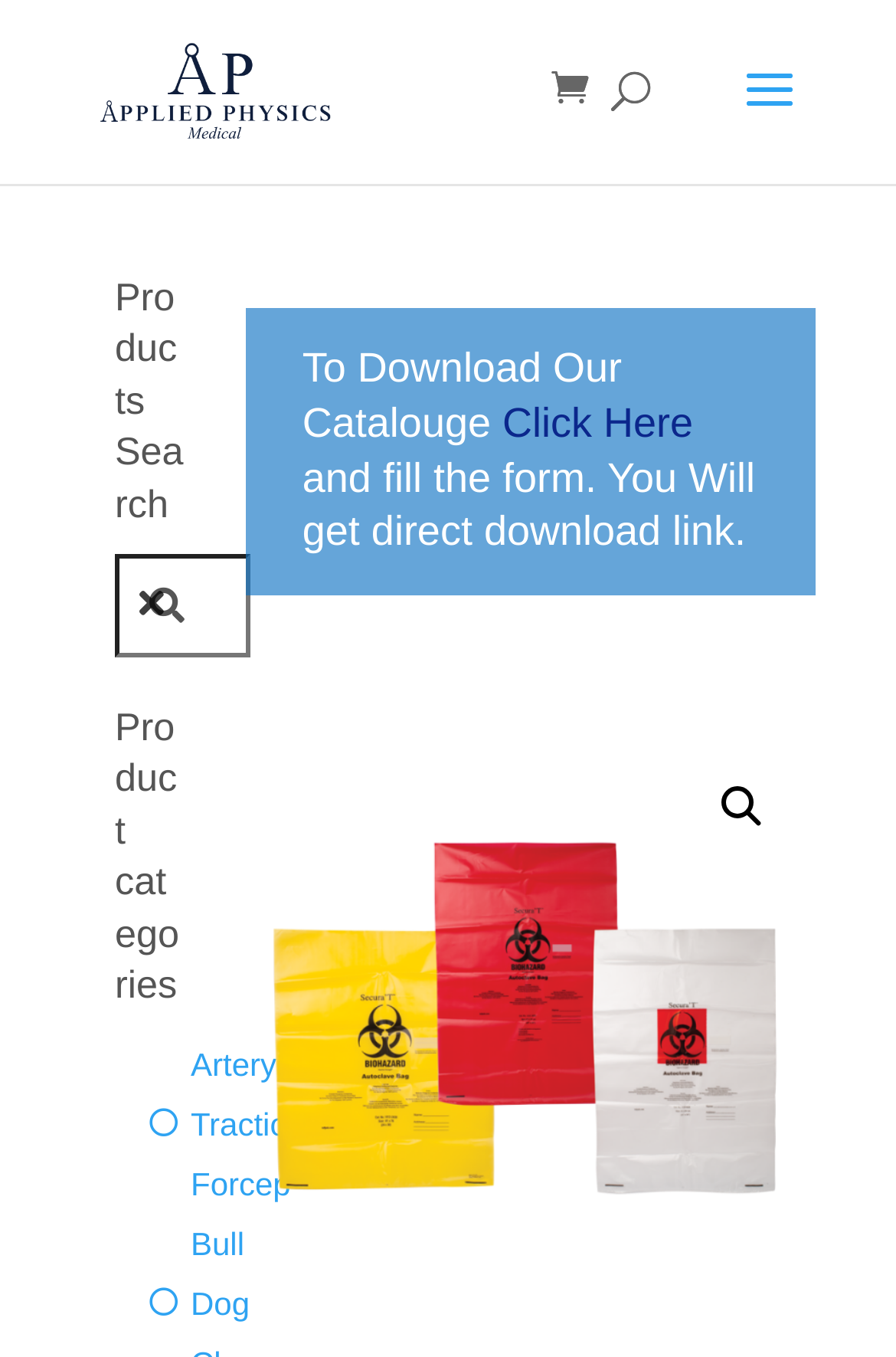What is the purpose of the search box?
We need a detailed and exhaustive answer to the question. Please elaborate.

I found the search box in the middle of the webpage, and next to it, there is a static text saying 'Search products:', which indicates the purpose of the search box is to search for products.